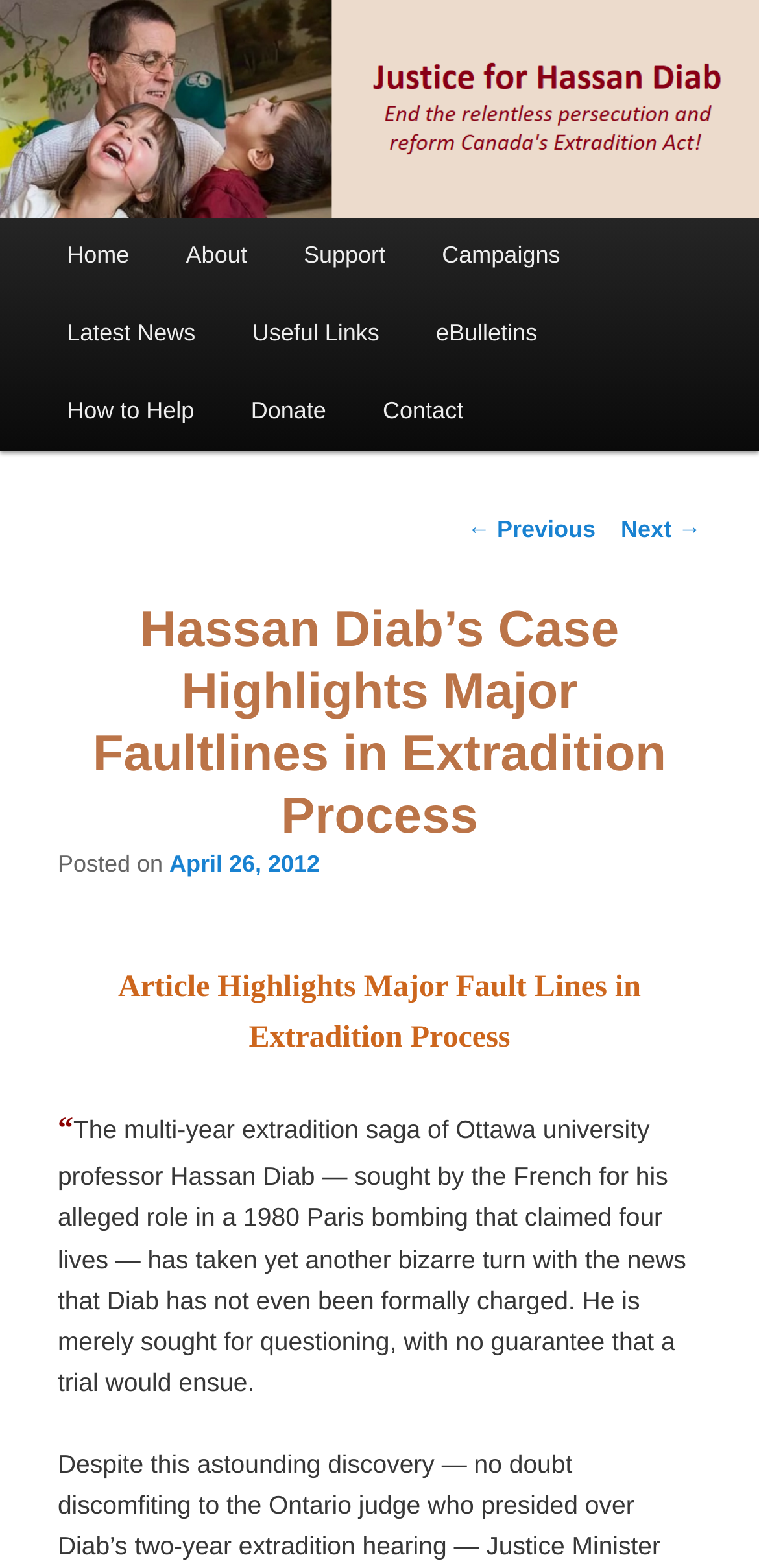Determine the bounding box coordinates for the clickable element required to fulfill the instruction: "Click the 'Home' link". Provide the coordinates as four float numbers between 0 and 1, i.e., [left, top, right, bottom].

[0.051, 0.139, 0.208, 0.189]